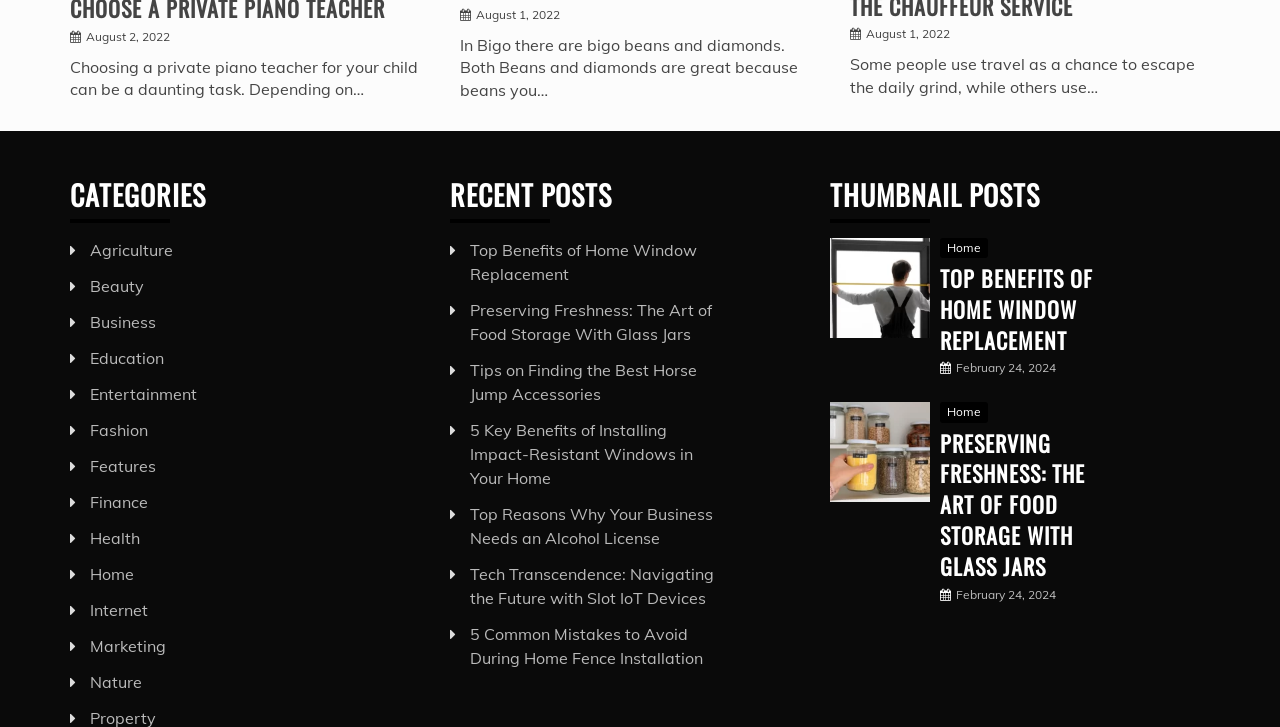Provide your answer in one word or a succinct phrase for the question: 
What is the date of the 'Food Storage' post?

February 24, 2024